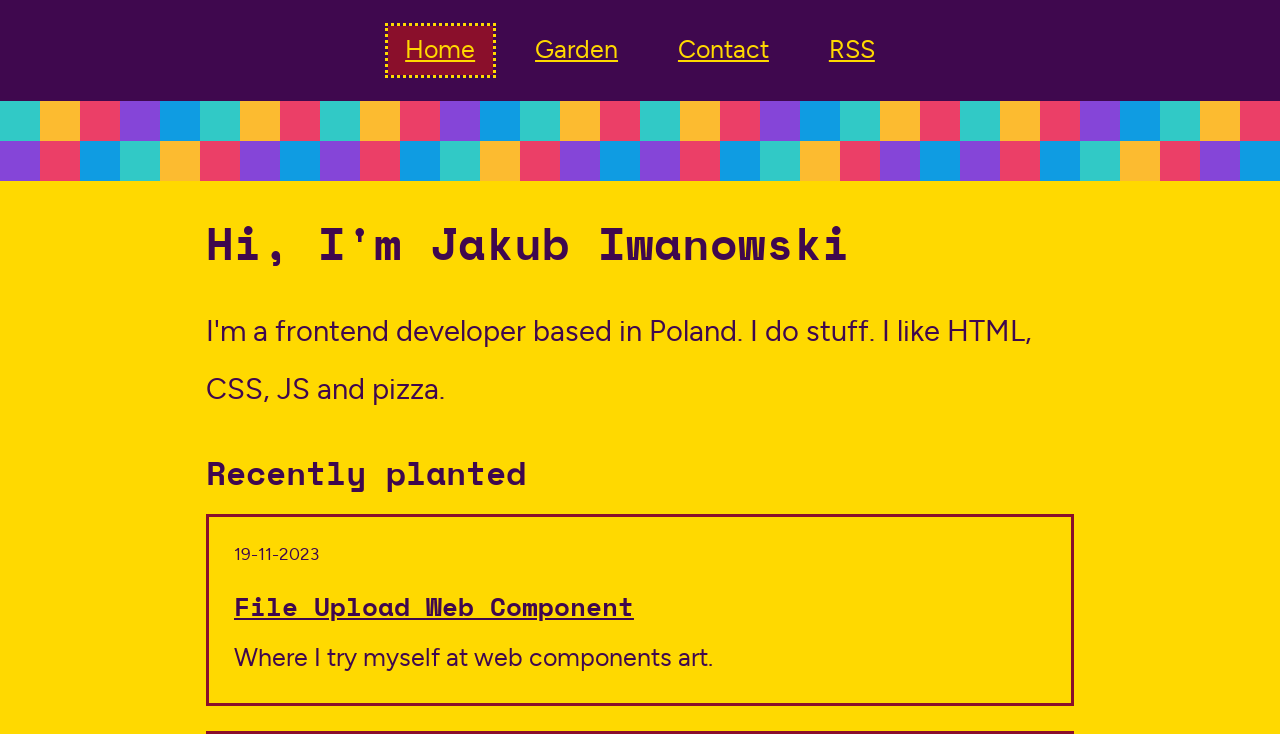Using a single word or phrase, answer the following question: 
How many links are in the top navigation bar?

4